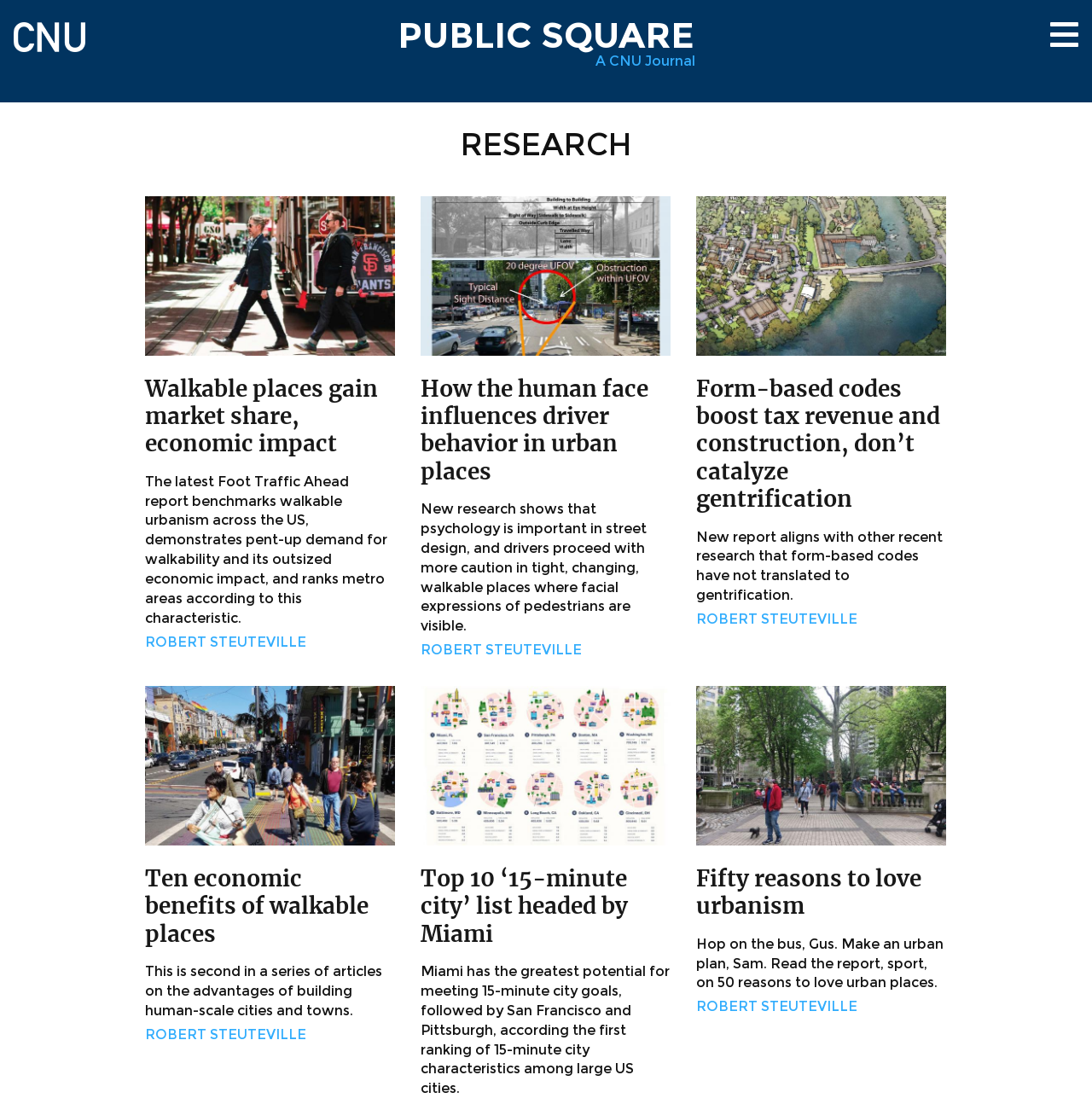What is the name of the journal?
Kindly offer a detailed explanation using the data available in the image.

I found the answer by looking at the StaticText element with the text 'A CNU Journal' which is located at the top of the webpage, indicating that it is the name of the journal.